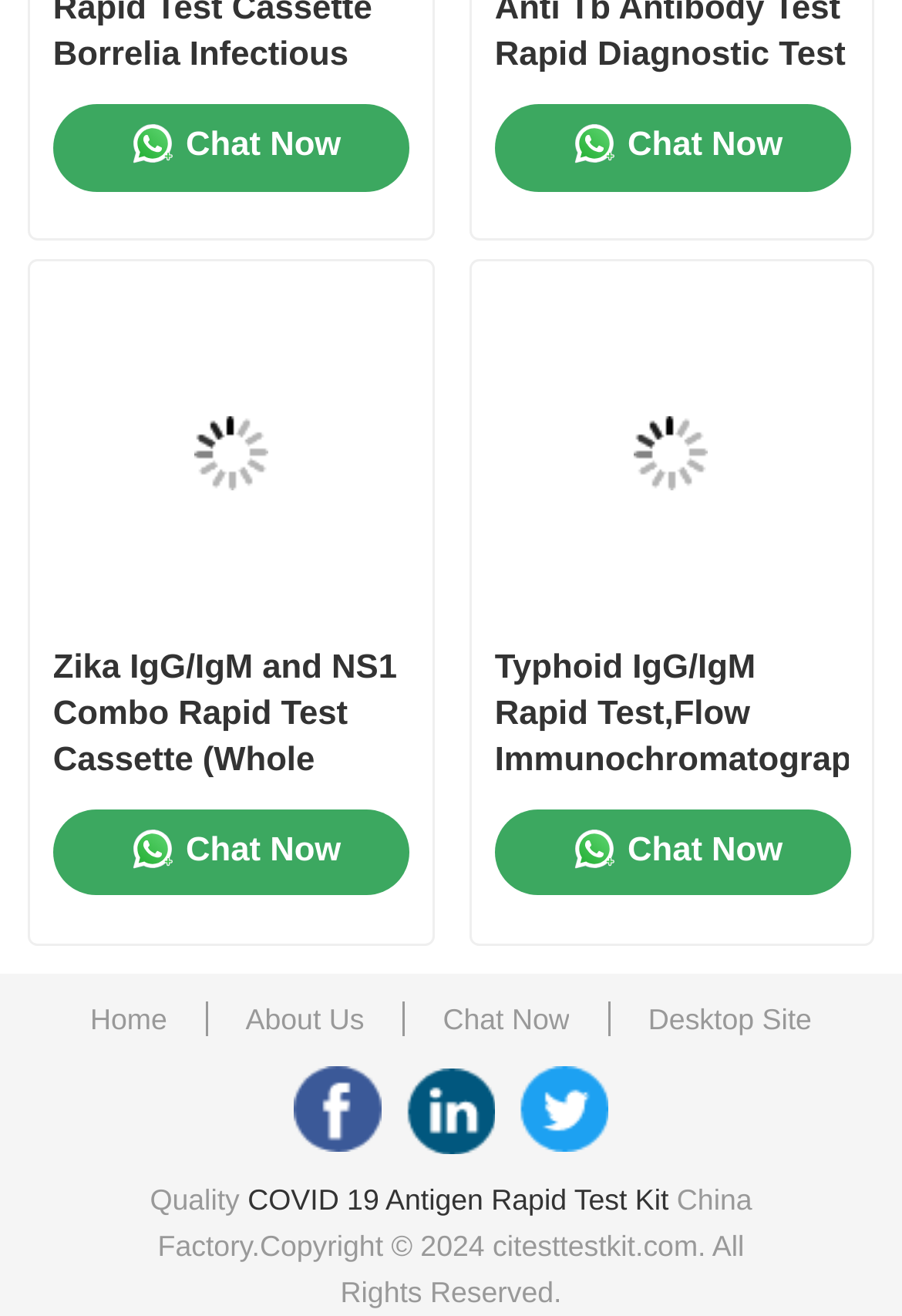Please find the bounding box coordinates of the element's region to be clicked to carry out this instruction: "Visit the CITEST DIAGNOSTICS INC. Facebook page".

[0.327, 0.811, 0.423, 0.877]